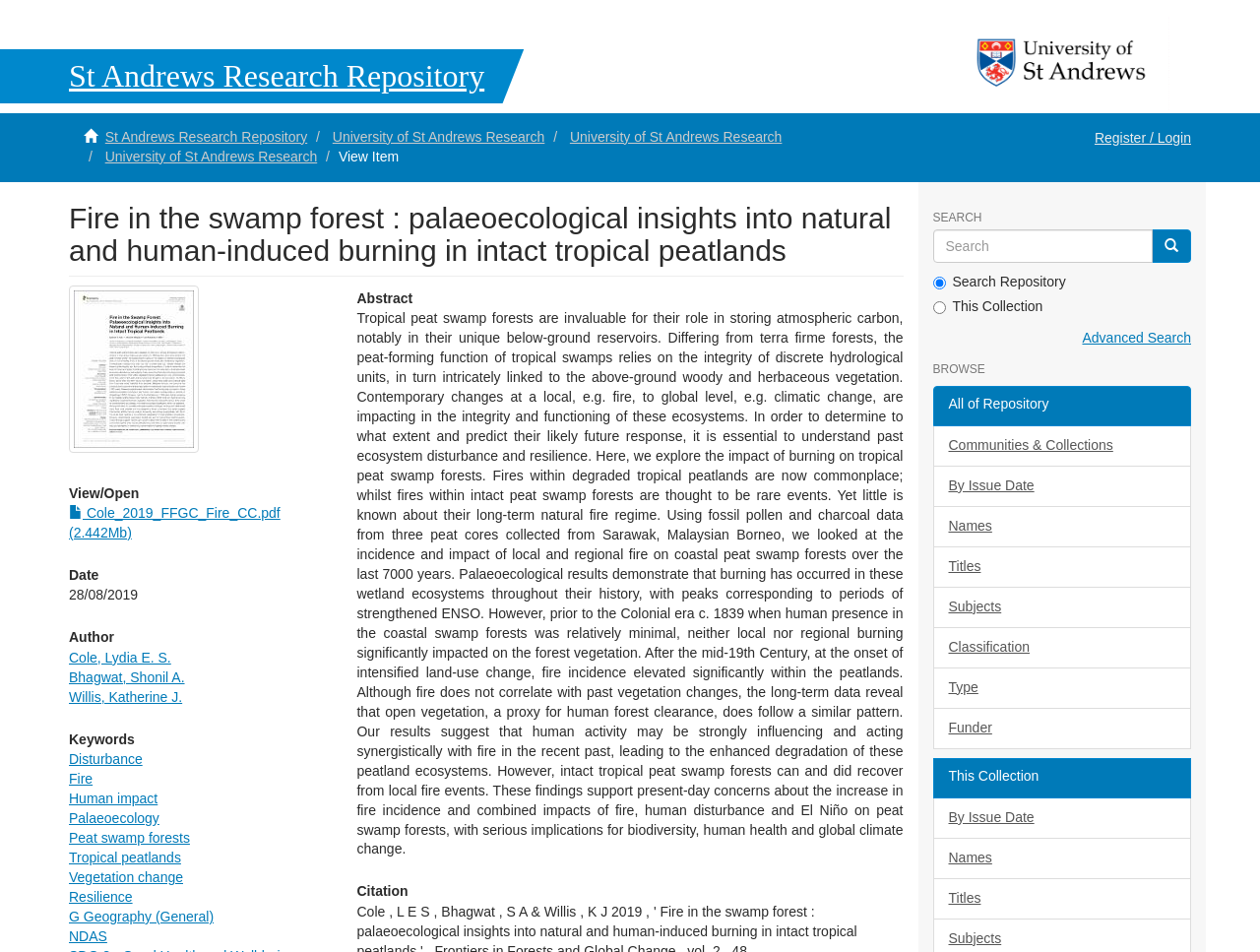Please give the bounding box coordinates of the area that should be clicked to fulfill the following instruction: "Click on the 'ABOUT US' menu item". The coordinates should be in the format of four float numbers from 0 to 1, i.e., [left, top, right, bottom].

None